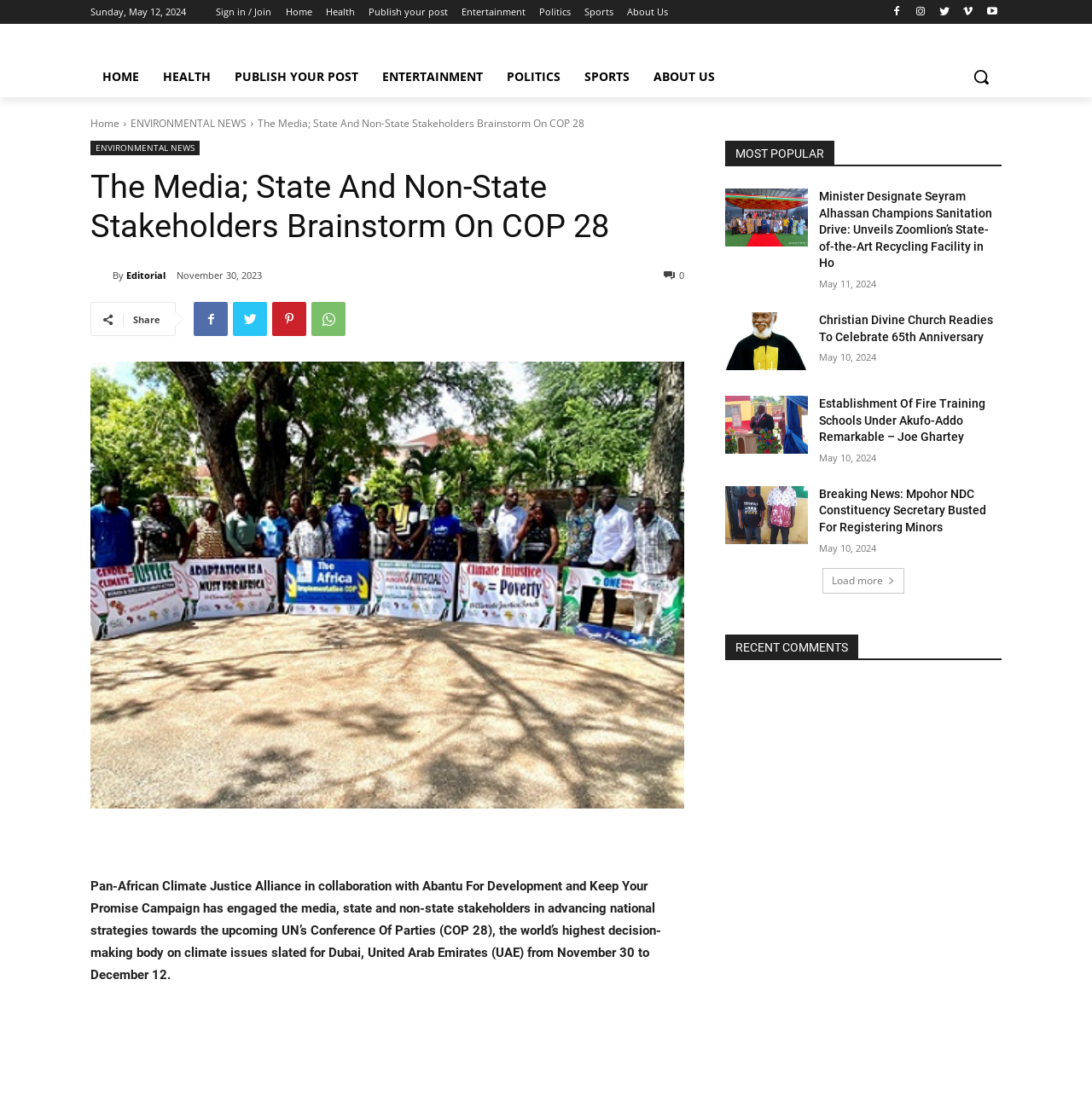What is the topic of the article?
Based on the screenshot, provide a one-word or short-phrase response.

COP 28